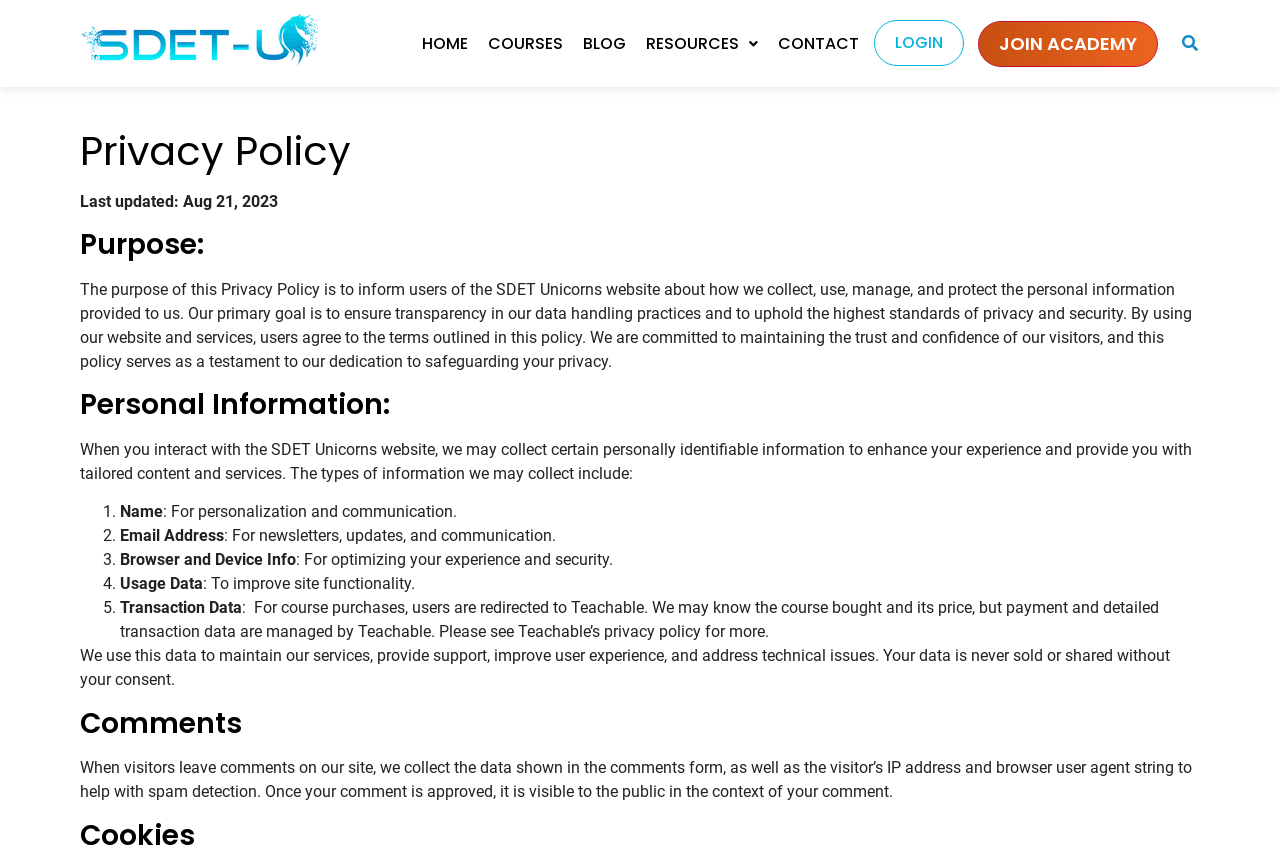What is the primary goal of SDET Unicorns?
Please elaborate on the answer to the question with detailed information.

The primary goal of SDET Unicorns is to ensure transparency in their data handling practices and to uphold the highest standards of privacy and security, as stated in the 'Purpose:' section of the policy.